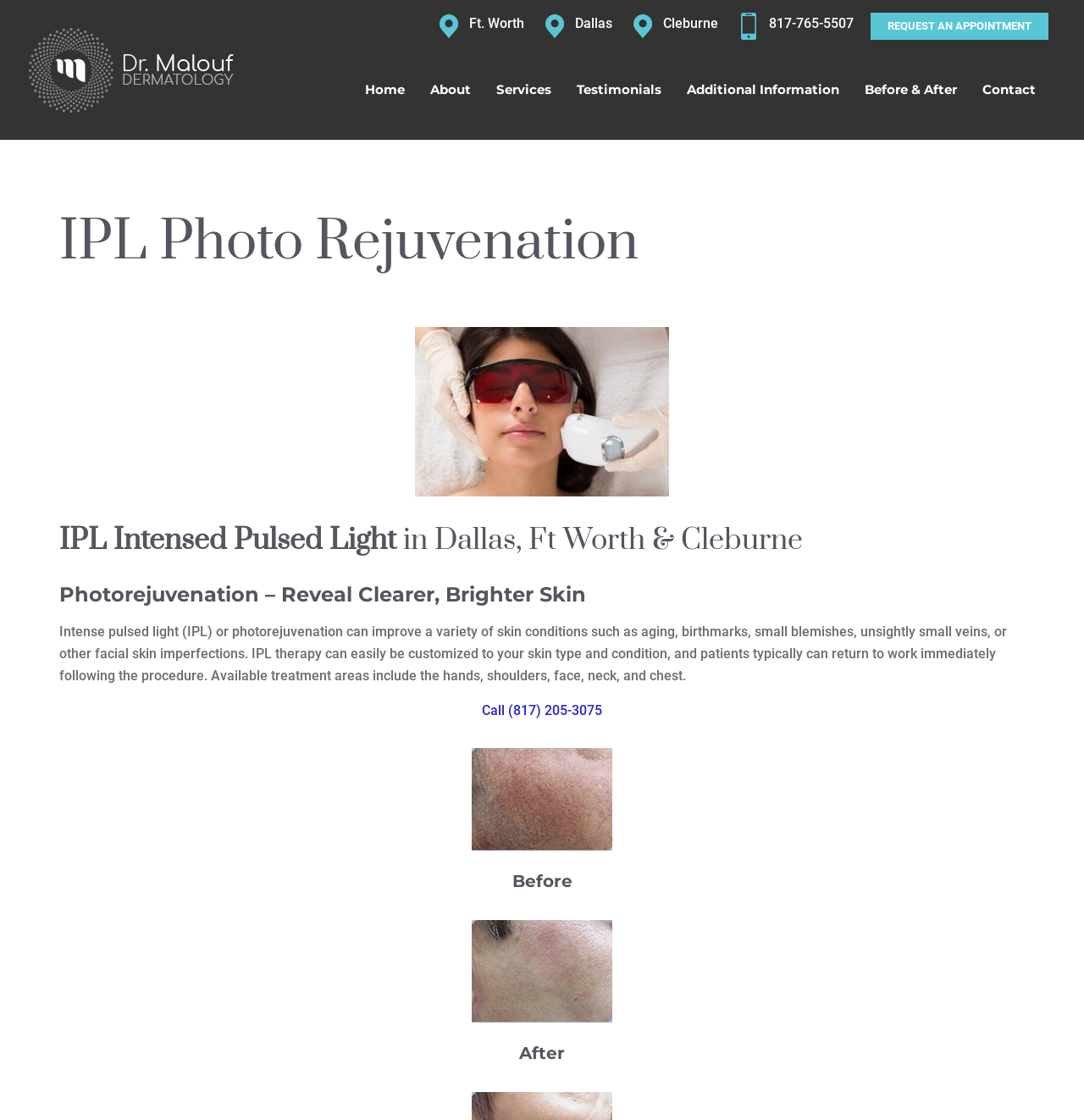Please identify the bounding box coordinates of the area that needs to be clicked to follow this instruction: "Call the phone number".

[0.445, 0.627, 0.555, 0.641]